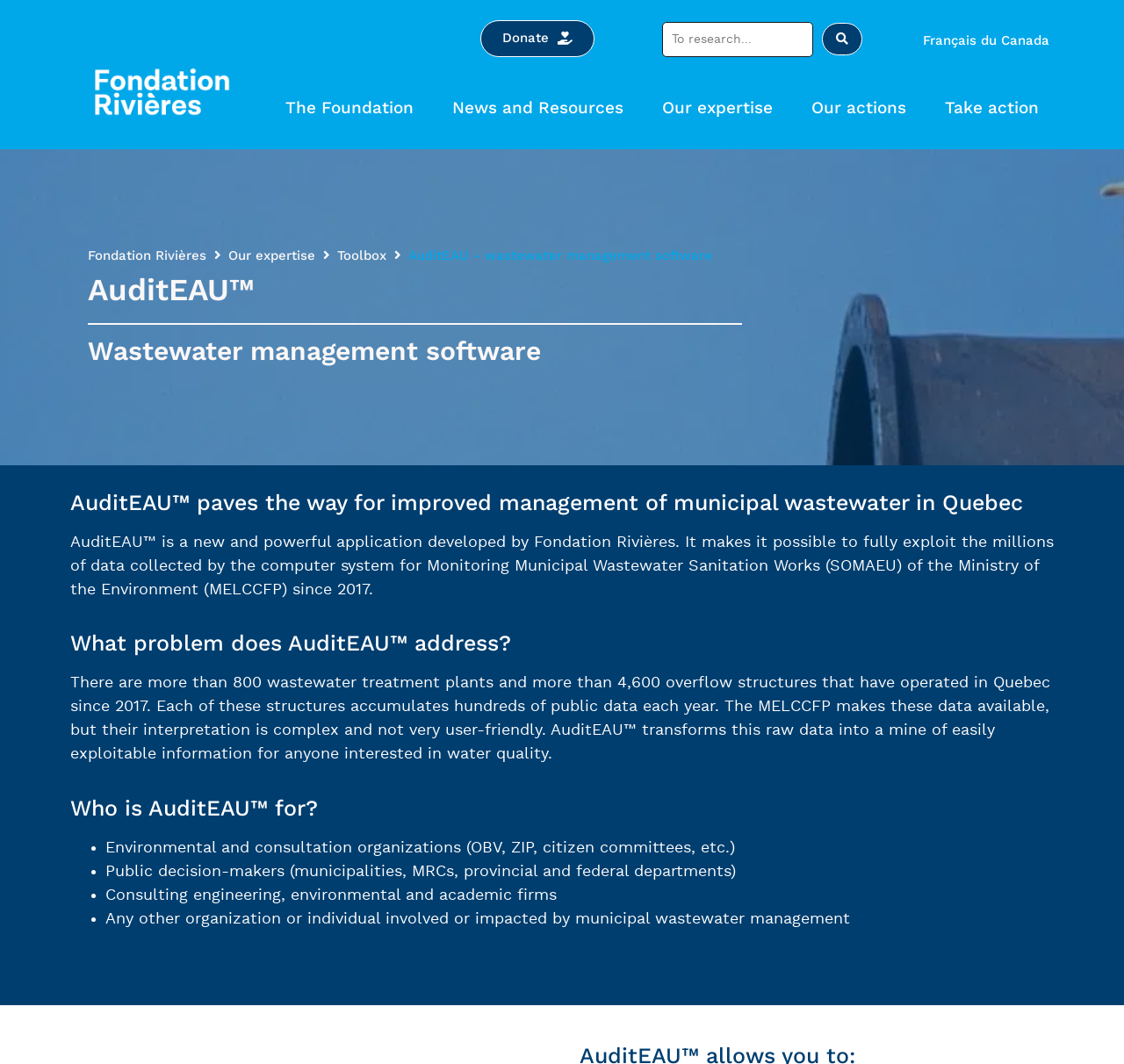What is the name of the software?
From the image, respond using a single word or phrase.

AuditEAU